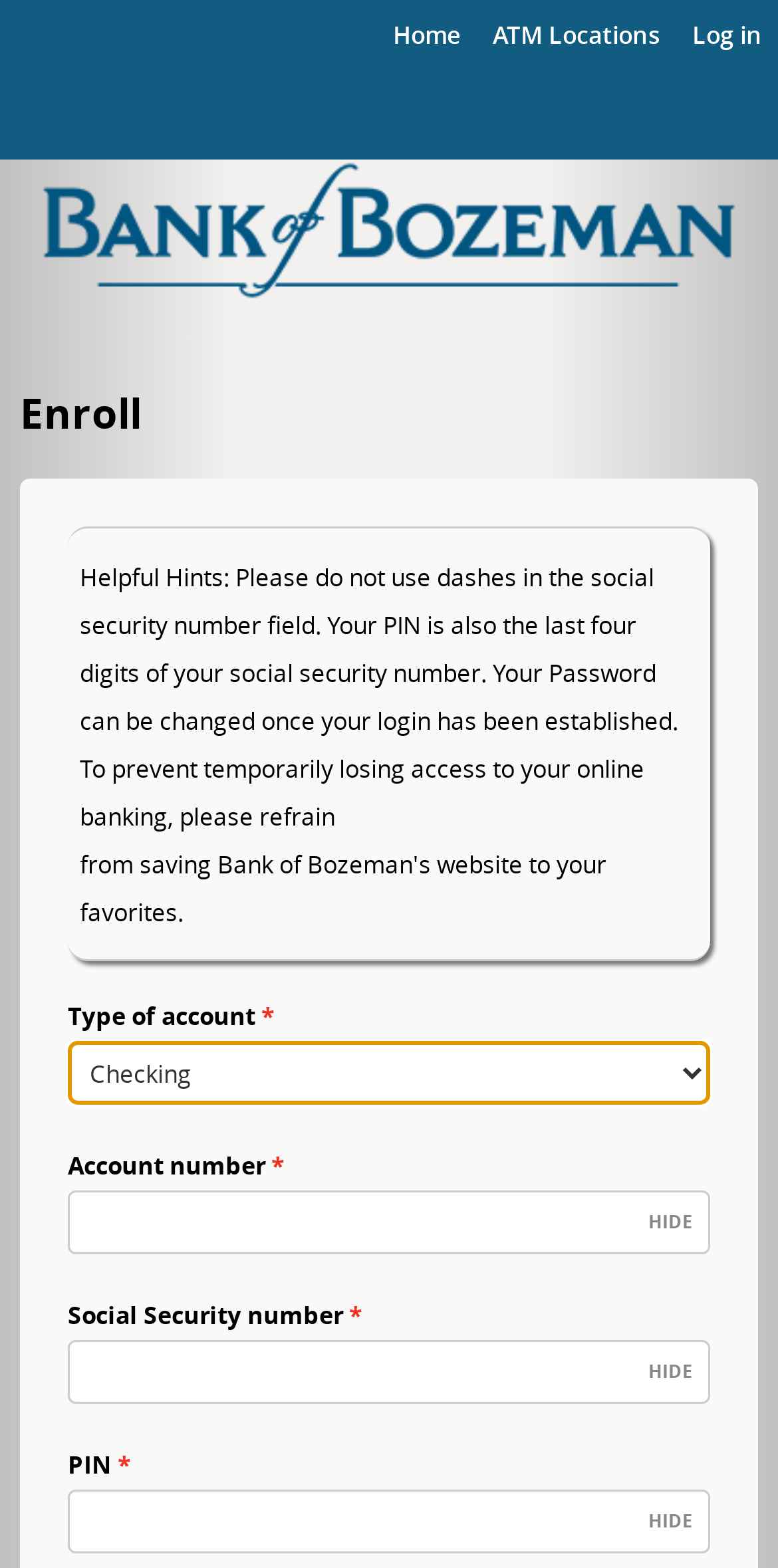Please find and report the bounding box coordinates of the element to click in order to perform the following action: "Toggle the visibility of the PIN". The coordinates should be expressed as four float numbers between 0 and 1, in the format [left, top, right, bottom].

[0.822, 0.952, 0.901, 0.989]